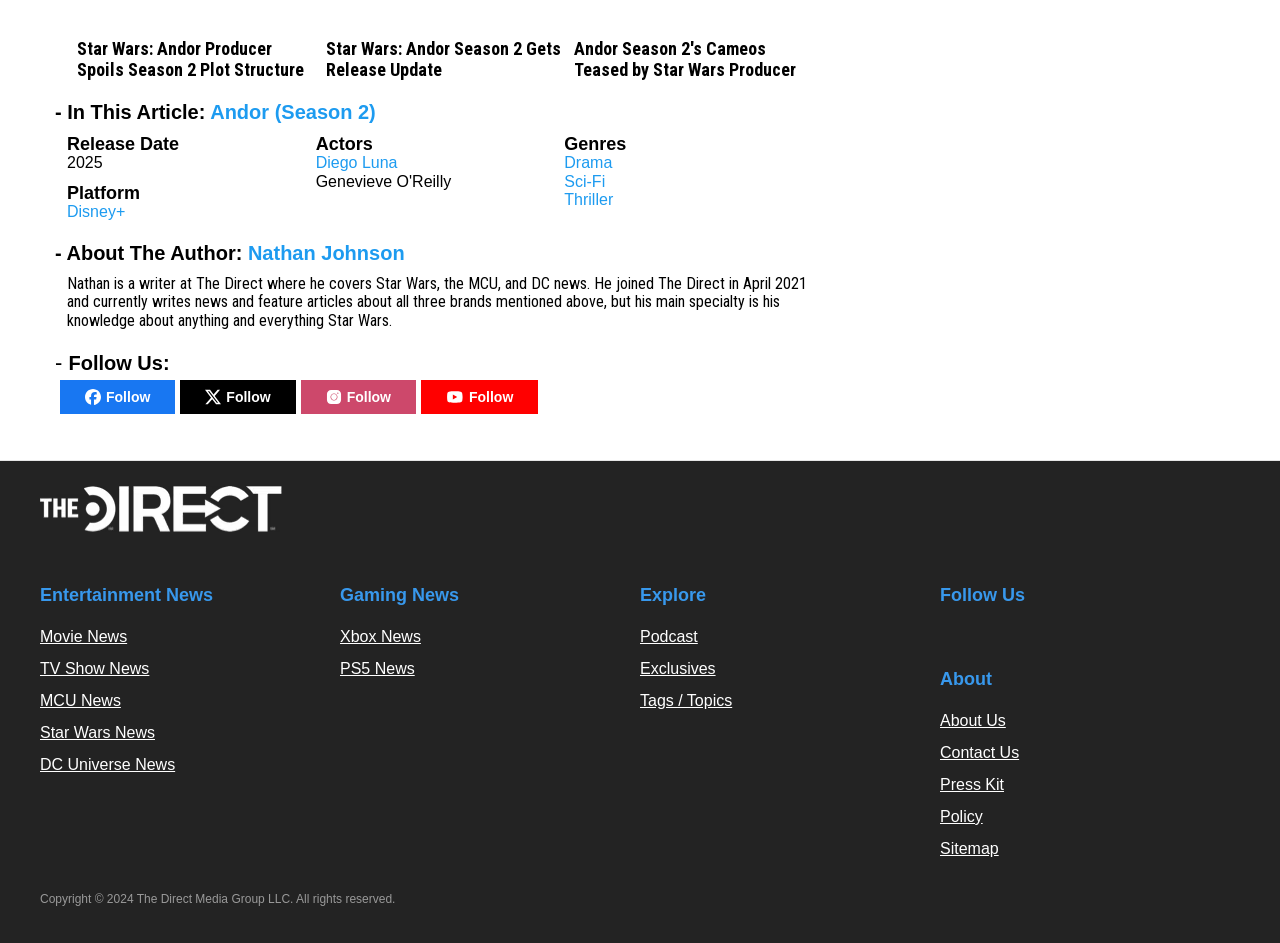What are the genres of Andor Season 2?
Please provide a comprehensive answer based on the contents of the image.

In the webpage, I found the 'Genres' section which lists Drama, Sci-Fi, and Thriller as the genres of Andor Season 2.